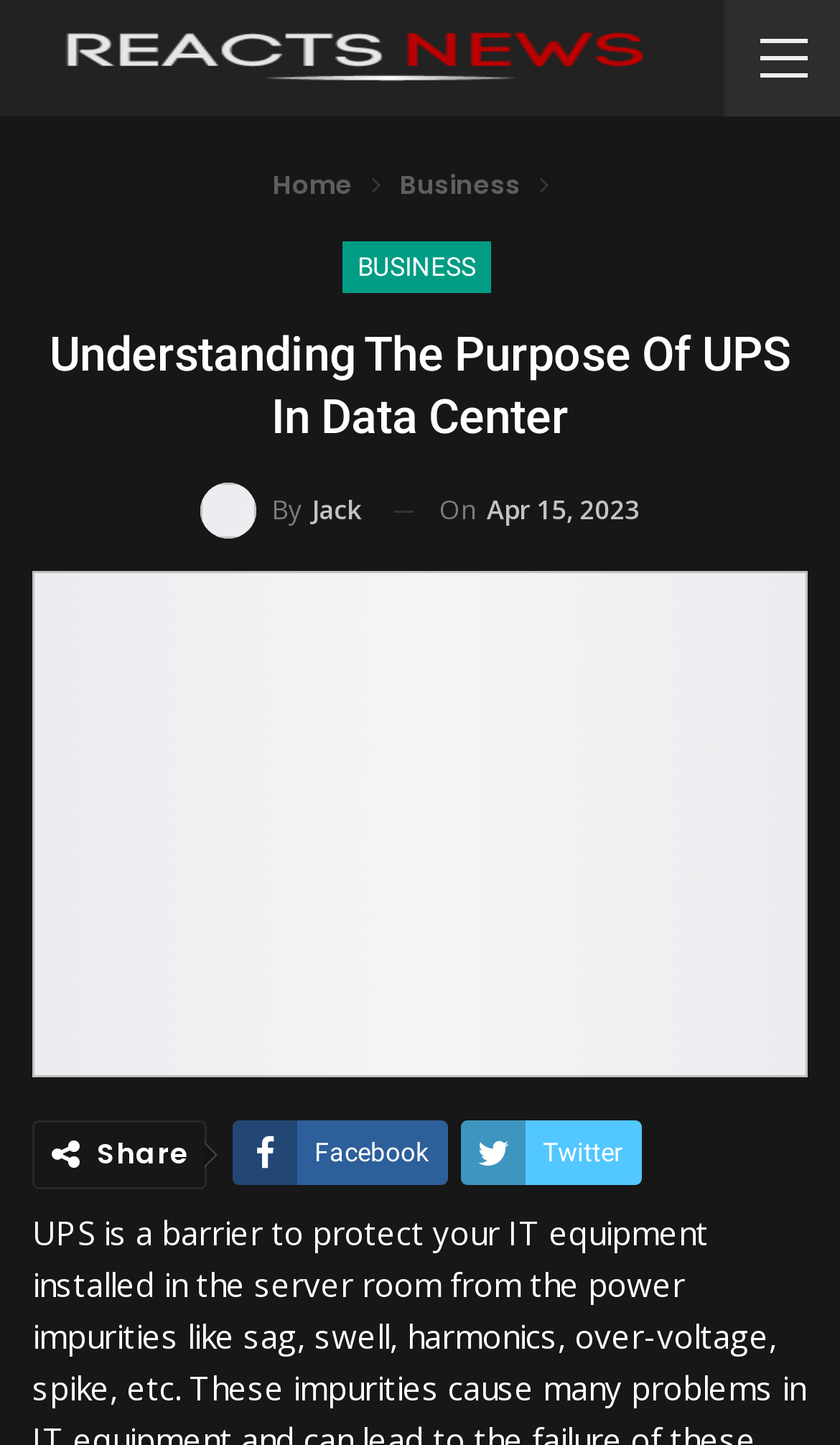Please give the bounding box coordinates of the area that should be clicked to fulfill the following instruction: "read article by Jack". The coordinates should be in the format of four float numbers from 0 to 1, i.e., [left, top, right, bottom].

[0.238, 0.333, 0.431, 0.373]